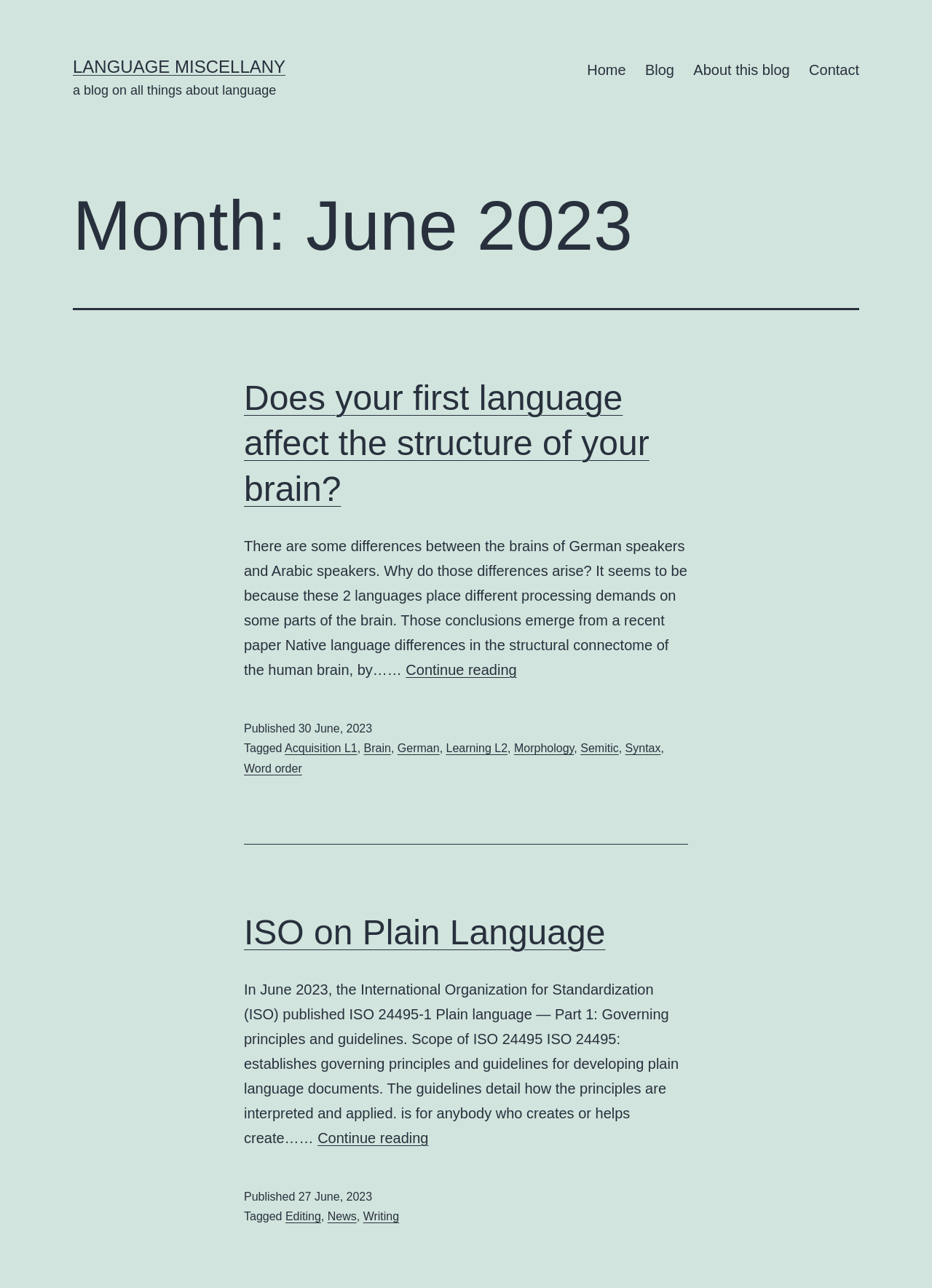Illustrate the webpage thoroughly, mentioning all important details.

This webpage is a blog titled "Language Miscellany" with a primary menu at the top right corner, featuring links to "Home", "Blog", "About this blog", and "Contact". Below the menu, there is a header section displaying the month "June 2023". 

The main content area is divided into two sections. The first section is an article about how the first language affects the structure of the brain, with a heading and a brief summary of the article. The article discusses the differences in brain structure between German and Arabic speakers, and how these differences arise due to the processing demands of each language. There is a "Continue reading" link at the bottom of the summary.

Below the article, there is a footer section displaying the publication date "30 June, 2023", and categorization and tagging information, including links to "Uncategorized", "Acquisition L1", "Brain", "German", "Learning L2", "Morphology", "Semitic", "Syntax", and "Word order".

The second section is another article about the International Organization for Standardization (ISO) publishing a standard for plain language, with a heading and a brief summary of the article. The article discusses the scope and guidelines of the standard, and is targeted at anyone who creates or helps create documents. There is a "Continue reading" link at the bottom of the summary.

Below the second article, there is another footer section displaying the publication date "27 June, 2023", and categorization and tagging information, including links to "Uncategorized", "Editing", "News", and "Writing".